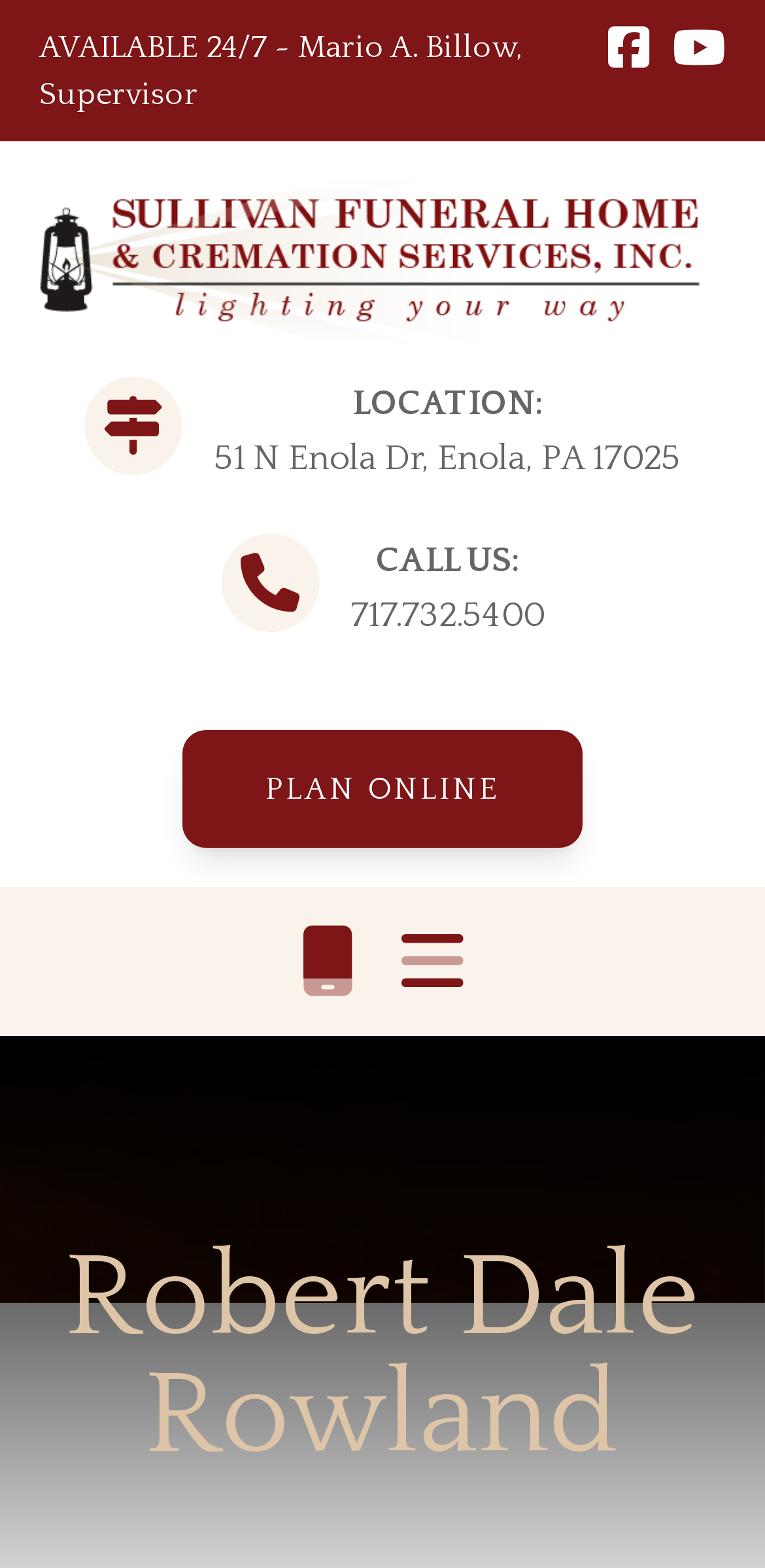What is the phone number of Sullivan Funeral Home?
Provide a concise answer using a single word or phrase based on the image.

717.732.5400